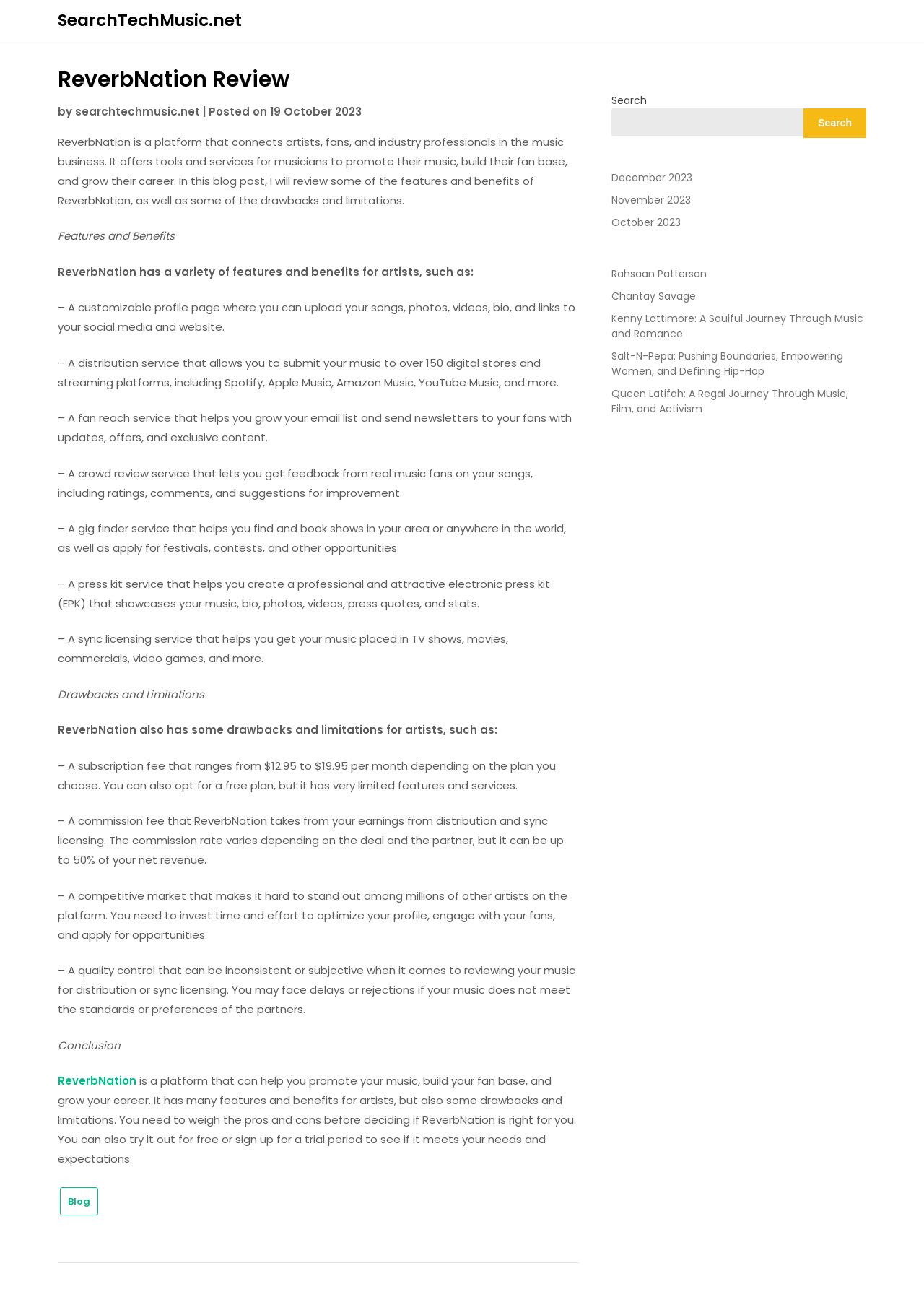Analyze the image and answer the question with as much detail as possible: 
What is the name of the platform being reviewed?

The article is reviewing a platform that connects artists, fans, and industry professionals in the music business, and the name of this platform is mentioned in the heading 'ReverbNation Review'.